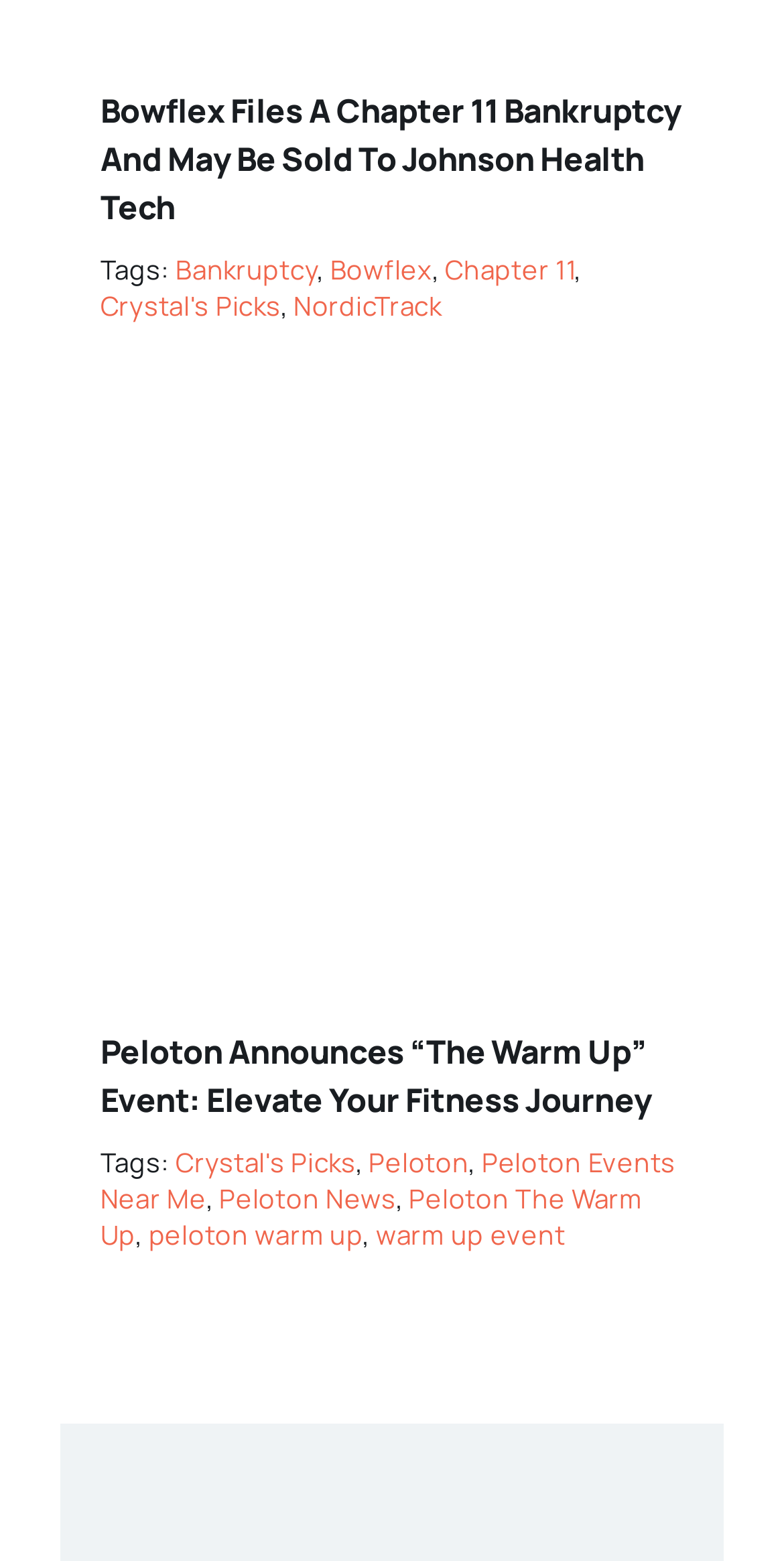Find the bounding box of the element with the following description: "Peloton". The coordinates must be four float numbers between 0 and 1, formatted as [left, top, right, bottom].

[0.47, 0.733, 0.598, 0.757]